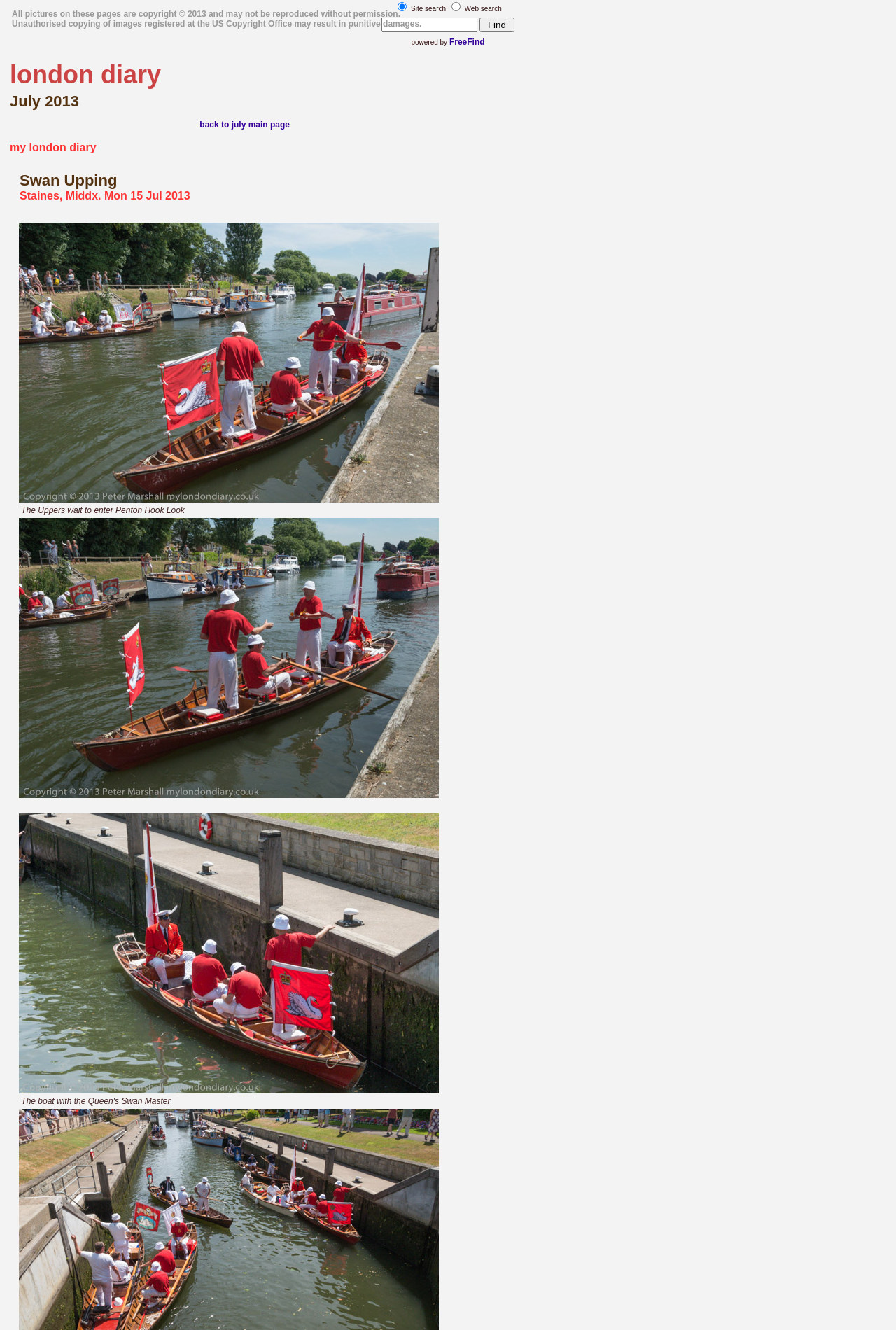How many images are on this webpage?
Craft a detailed and extensive response to the question.

I counted the number of image elements on the webpage and found three image elements with bounding box coordinates [0.021, 0.167, 0.49, 0.378], [0.021, 0.389, 0.49, 0.6], and [0.021, 0.612, 0.49, 0.822].